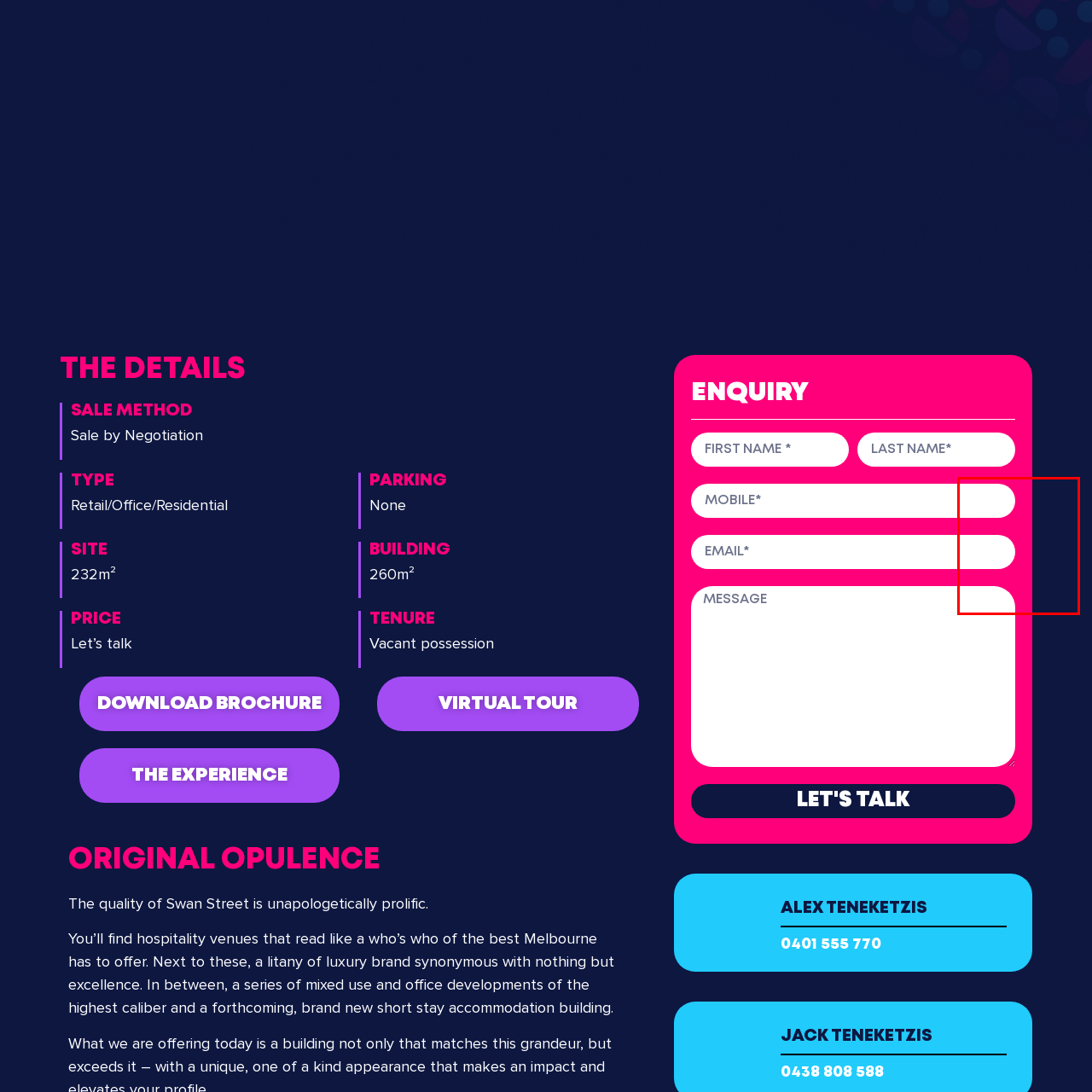Examine the image within the red boundary and respond with a single word or phrase to the question:
What is the background color on the right?

Deep navy blue